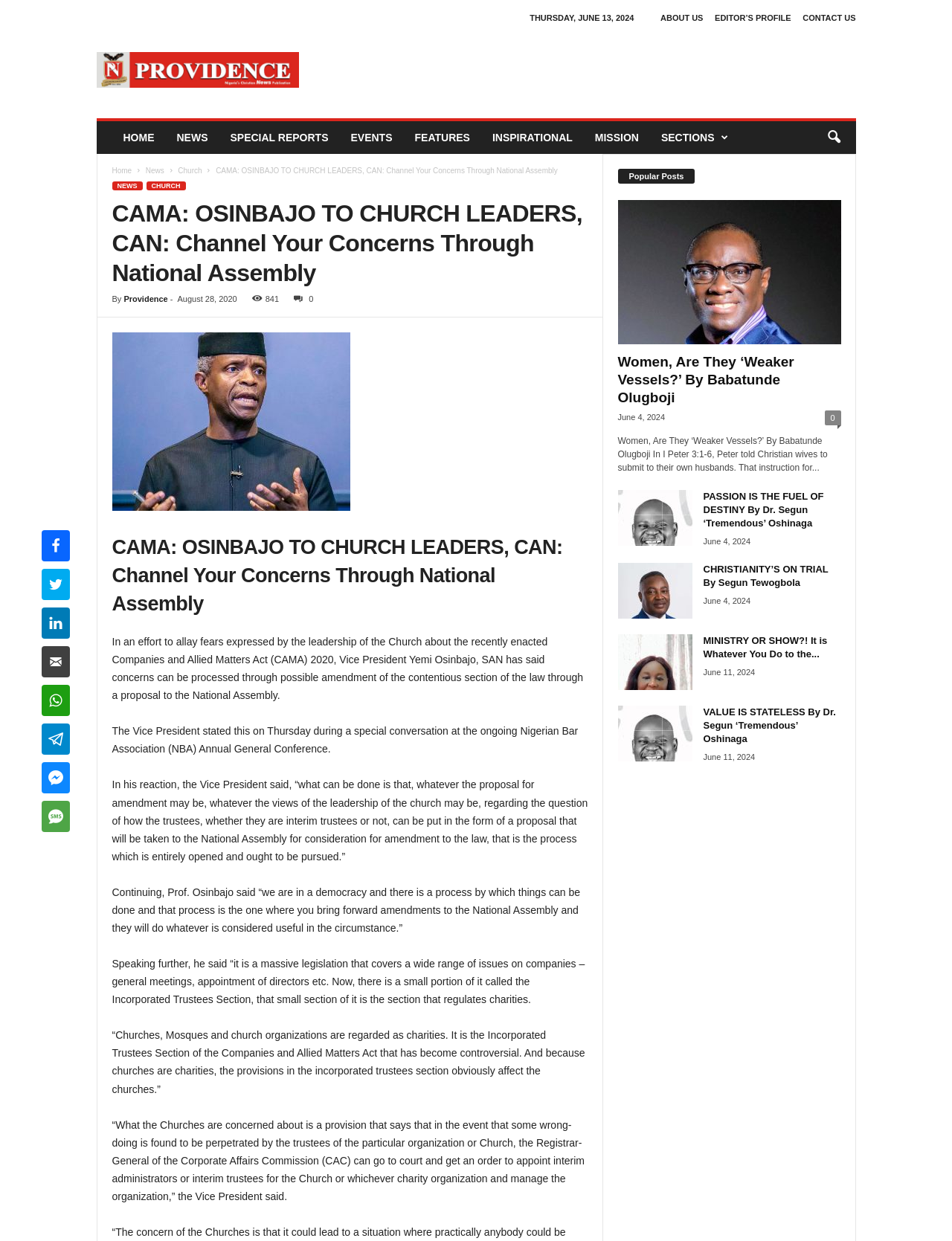Please identify the bounding box coordinates of the clickable area that will fulfill the following instruction: "View the 'Popular Posts' section". The coordinates should be in the format of four float numbers between 0 and 1, i.e., [left, top, right, bottom].

[0.649, 0.137, 0.73, 0.149]